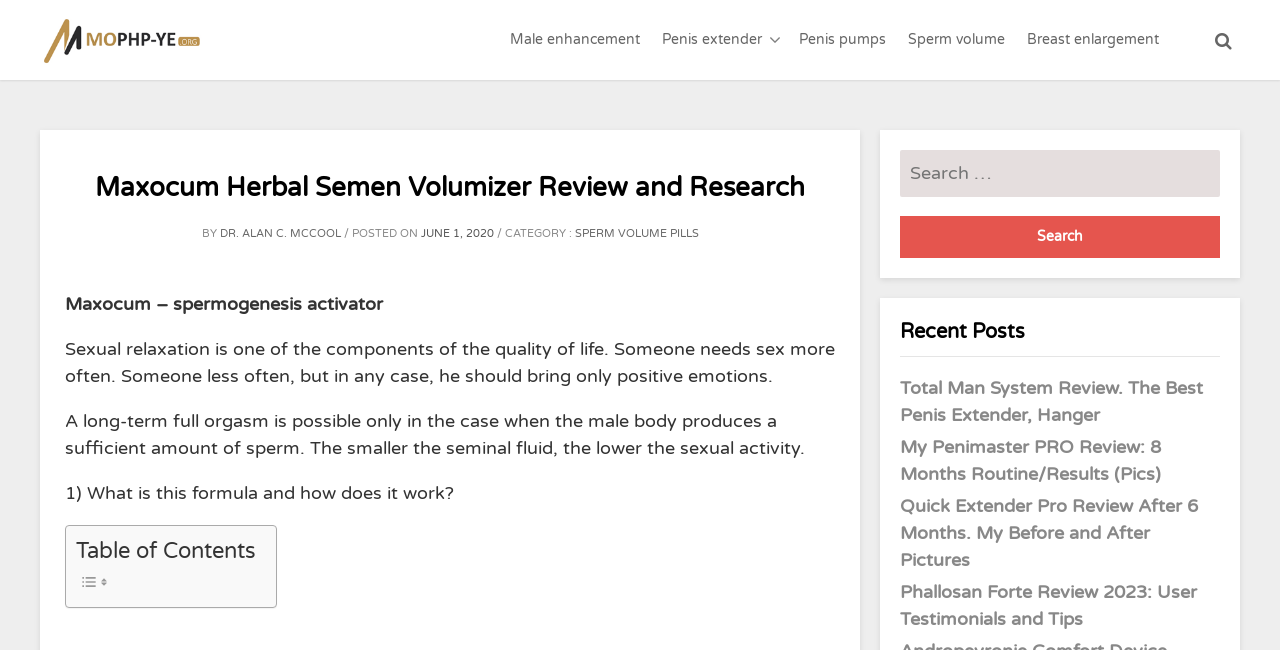Extract the bounding box for the UI element that matches this description: "Sperm volume pills".

[0.449, 0.35, 0.546, 0.37]